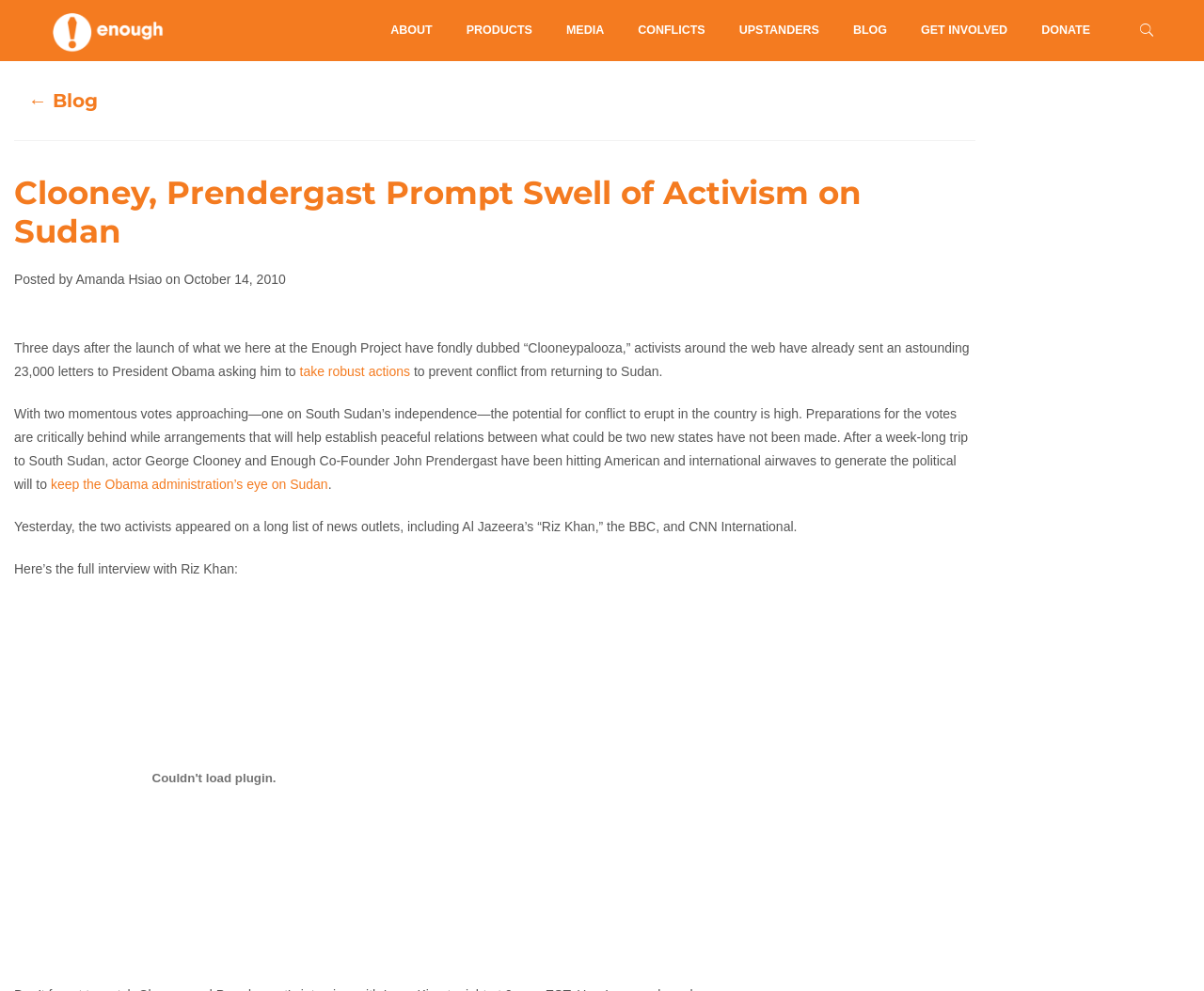Pinpoint the bounding box coordinates of the clickable area necessary to execute the following instruction: "Go to the 'BLOG' page". The coordinates should be given as four float numbers between 0 and 1, namely [left, top, right, bottom].

[0.694, 0.0, 0.751, 0.062]